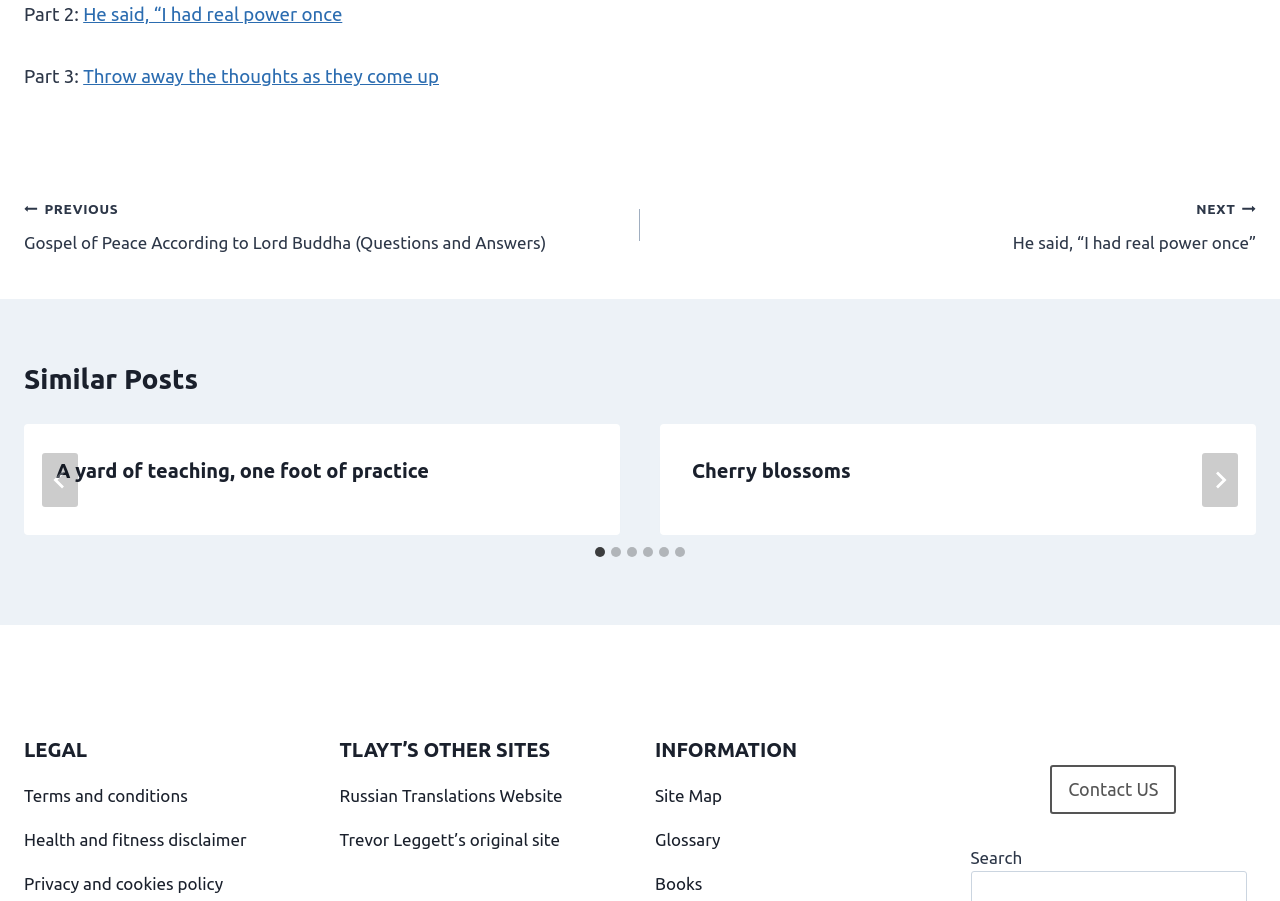Give the bounding box coordinates for this UI element: "Trevor Leggett’s original site". The coordinates should be four float numbers between 0 and 1, arranged as [left, top, right, bottom].

[0.265, 0.921, 0.438, 0.942]